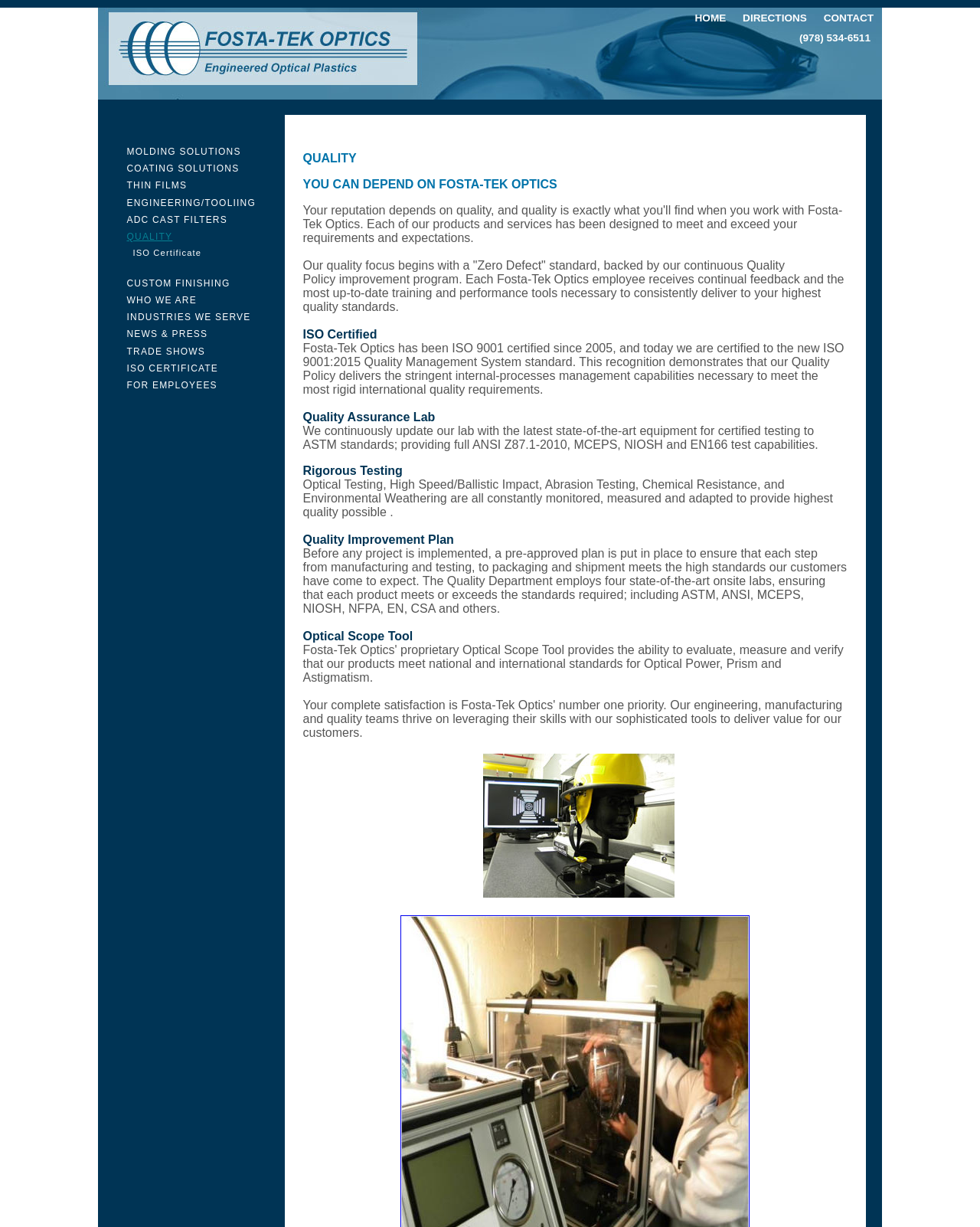What type of equipment is used in the Quality Assurance Lab?
Look at the image and provide a detailed response to the question.

The webpage mentions that the Quality Assurance Lab is continuously updated with the latest state-of-the-art equipment for certified testing to ASTM standards. This information is displayed in a static text element under the 'Quality Assurance Lab' section.